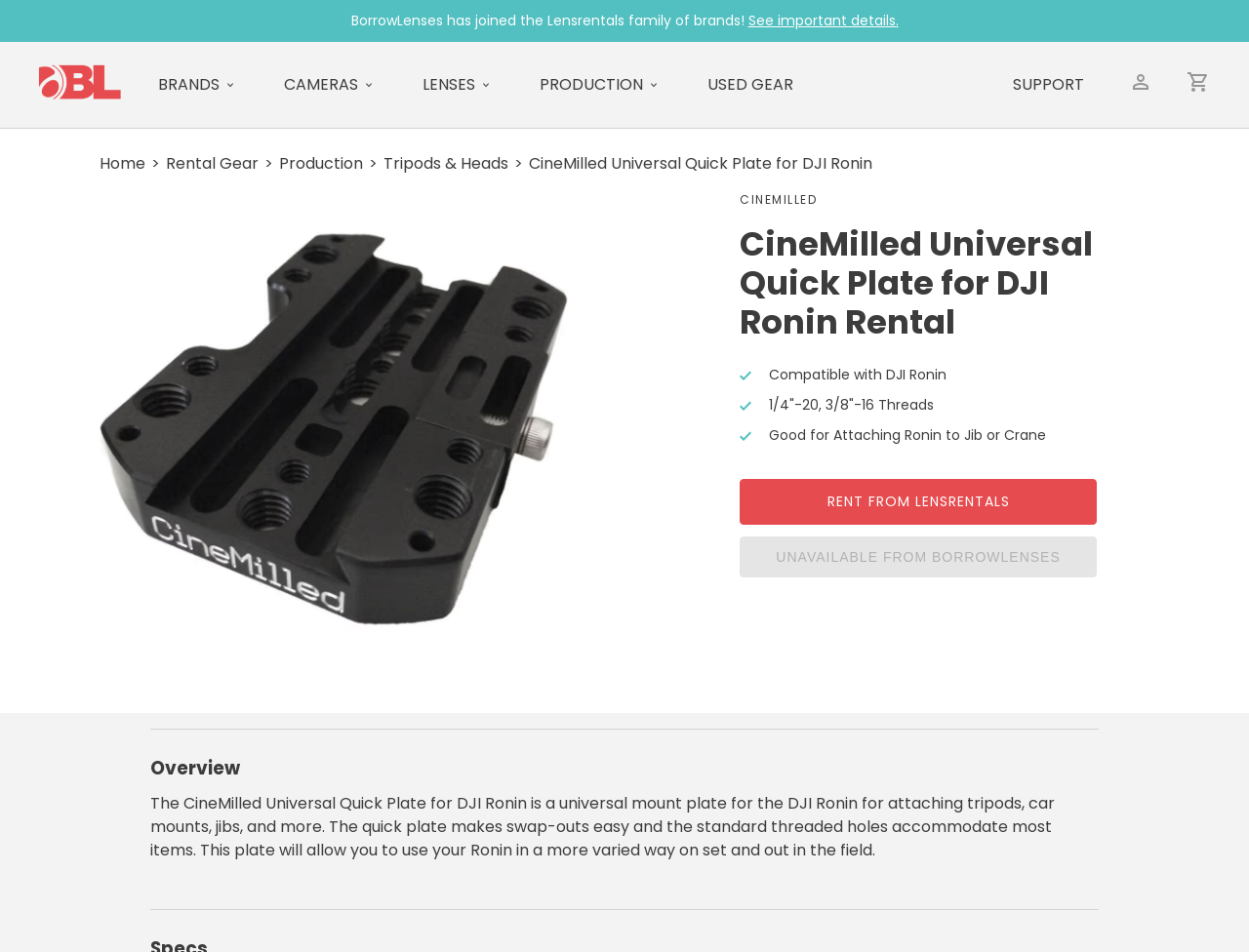Locate the coordinates of the bounding box for the clickable region that fulfills this instruction: "Rent from LensRentals".

[0.592, 0.503, 0.878, 0.552]